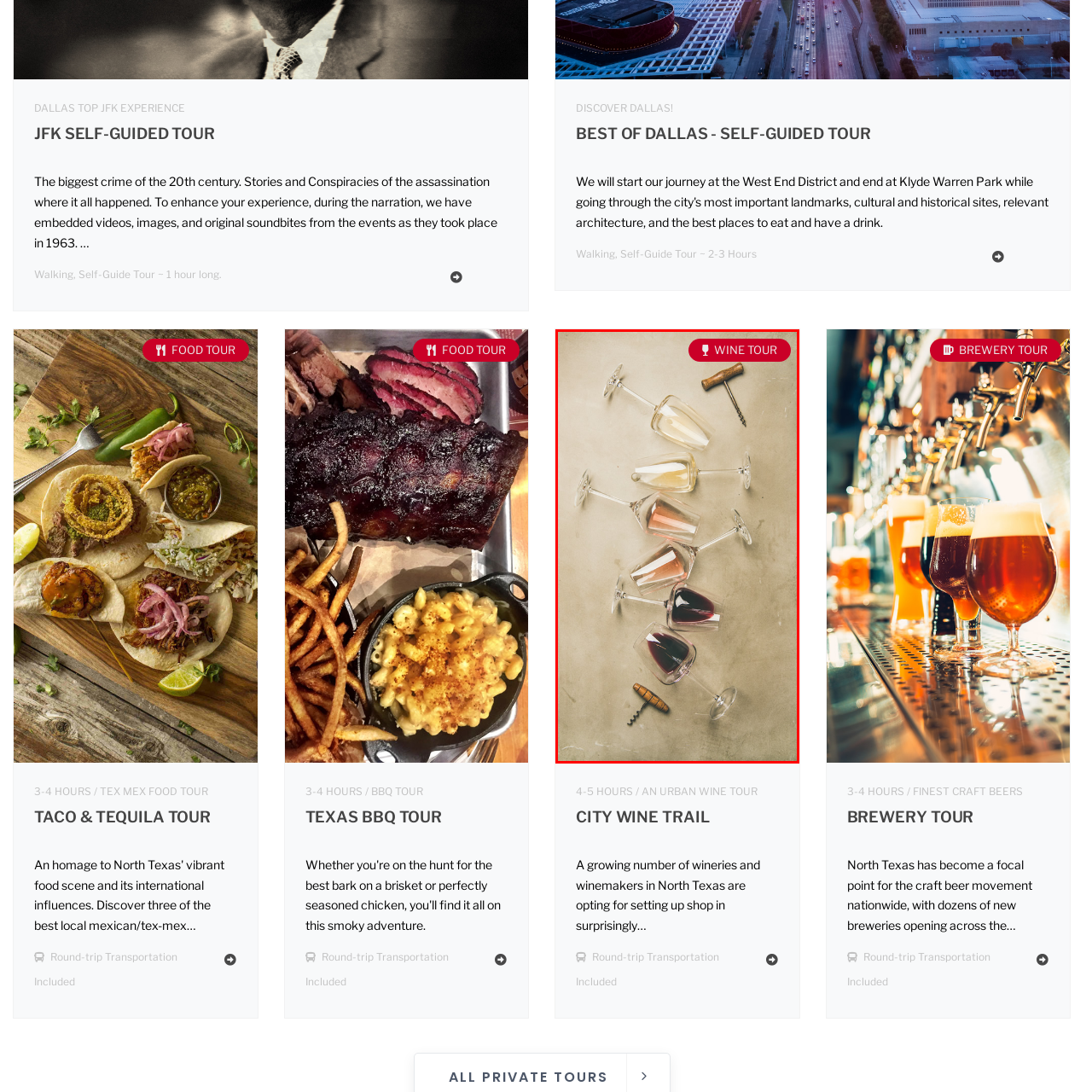Observe the image encased in the red box and deliver an in-depth response to the subsequent question by interpreting the details within the image:
How many wine glasses are in the arrangement?

The image showcases an elegant arrangement of four wine glasses, each filled with a different type of wine, including white, rose, and red varieties, creating an inviting atmosphere for wine enthusiasts.